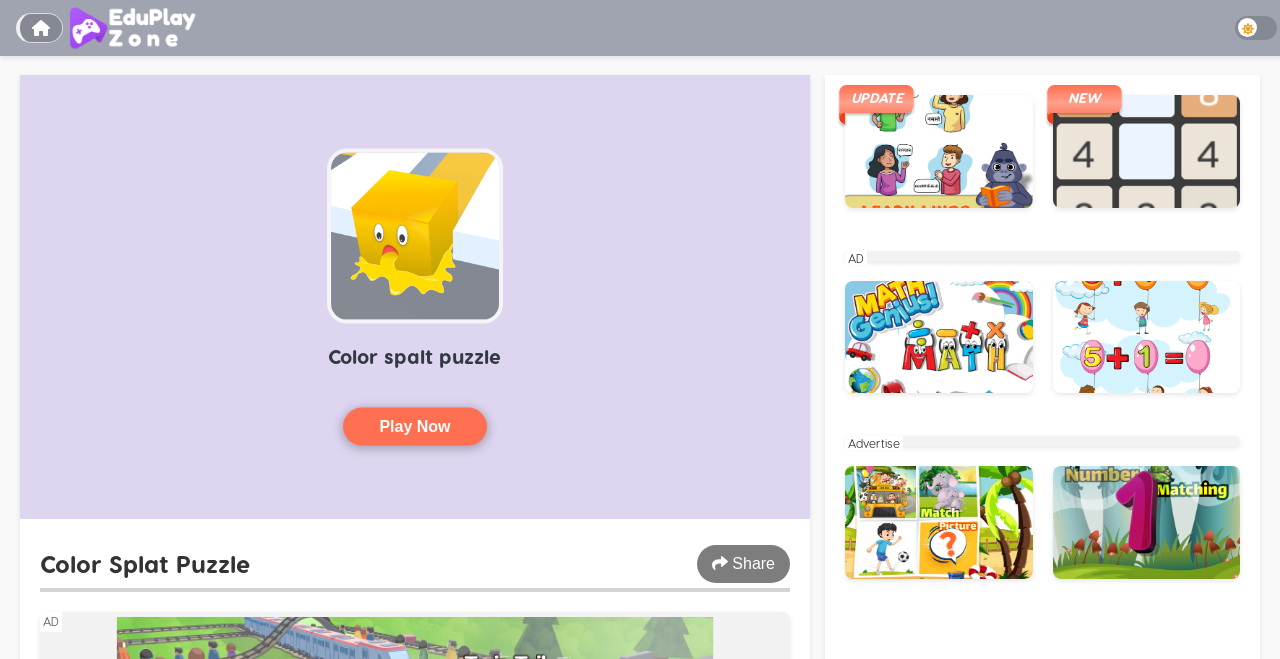What is the name of the puzzle game?
Make sure to answer the question with a detailed and comprehensive explanation.

I determined the answer by looking at the heading element with the text 'Color Splat Puzzle' which is located at the top of the webpage, indicating that it is the title of the game.